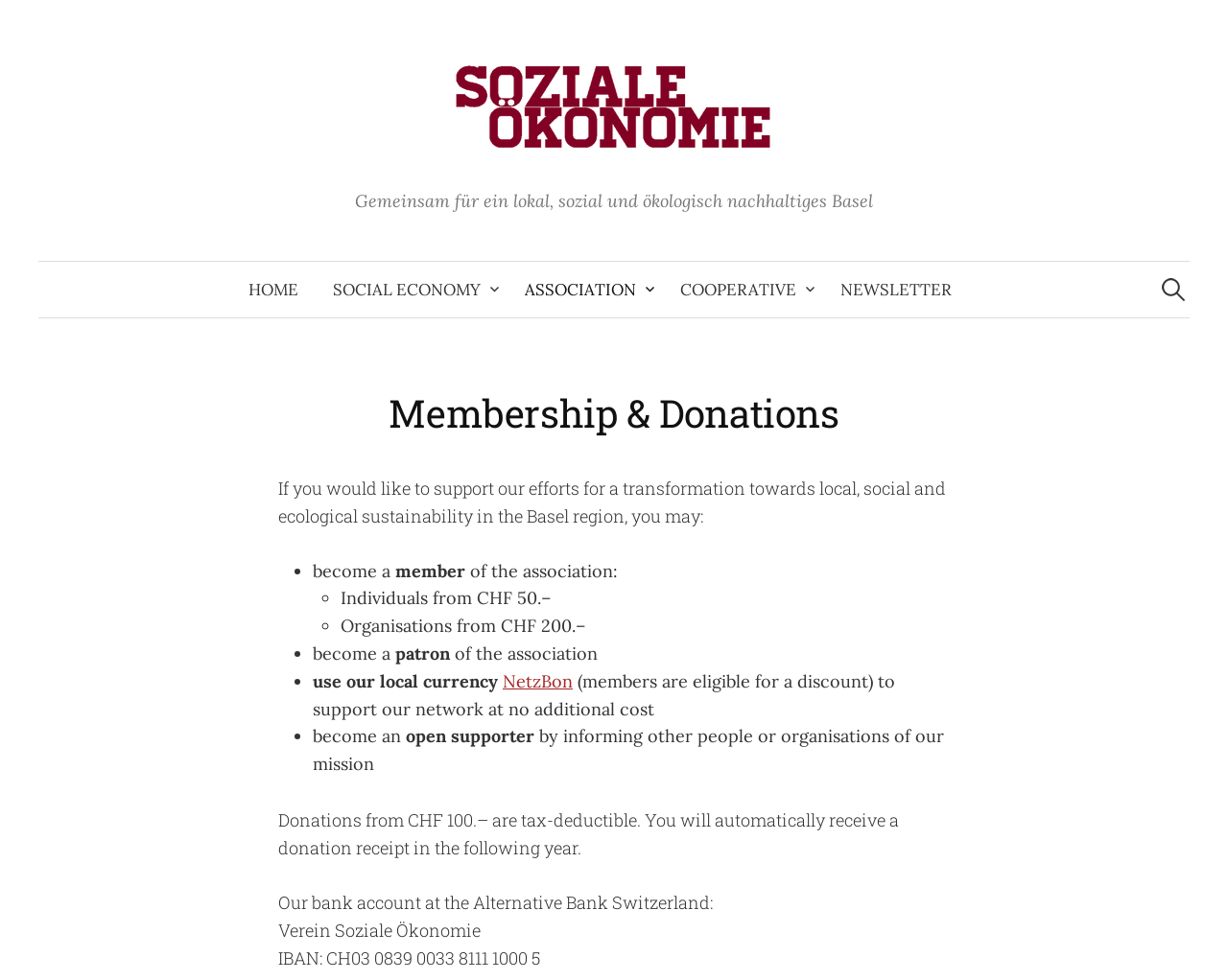Give a succinct answer to this question in a single word or phrase: 
What is the purpose of the association?

local, social and ecological sustainability